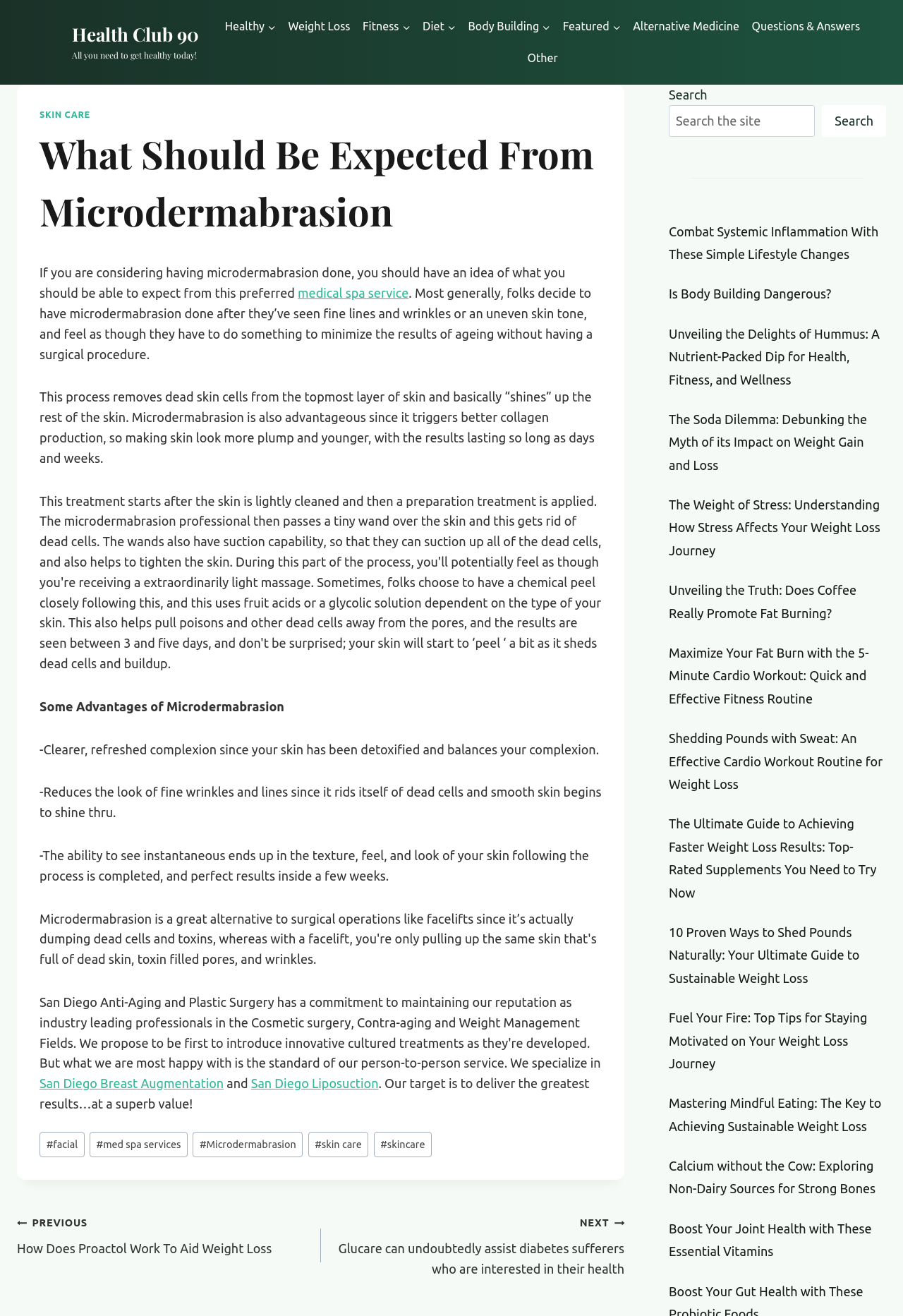Please extract the webpage's main title and generate its text content.

What Should Be Expected From Microdermabrasion